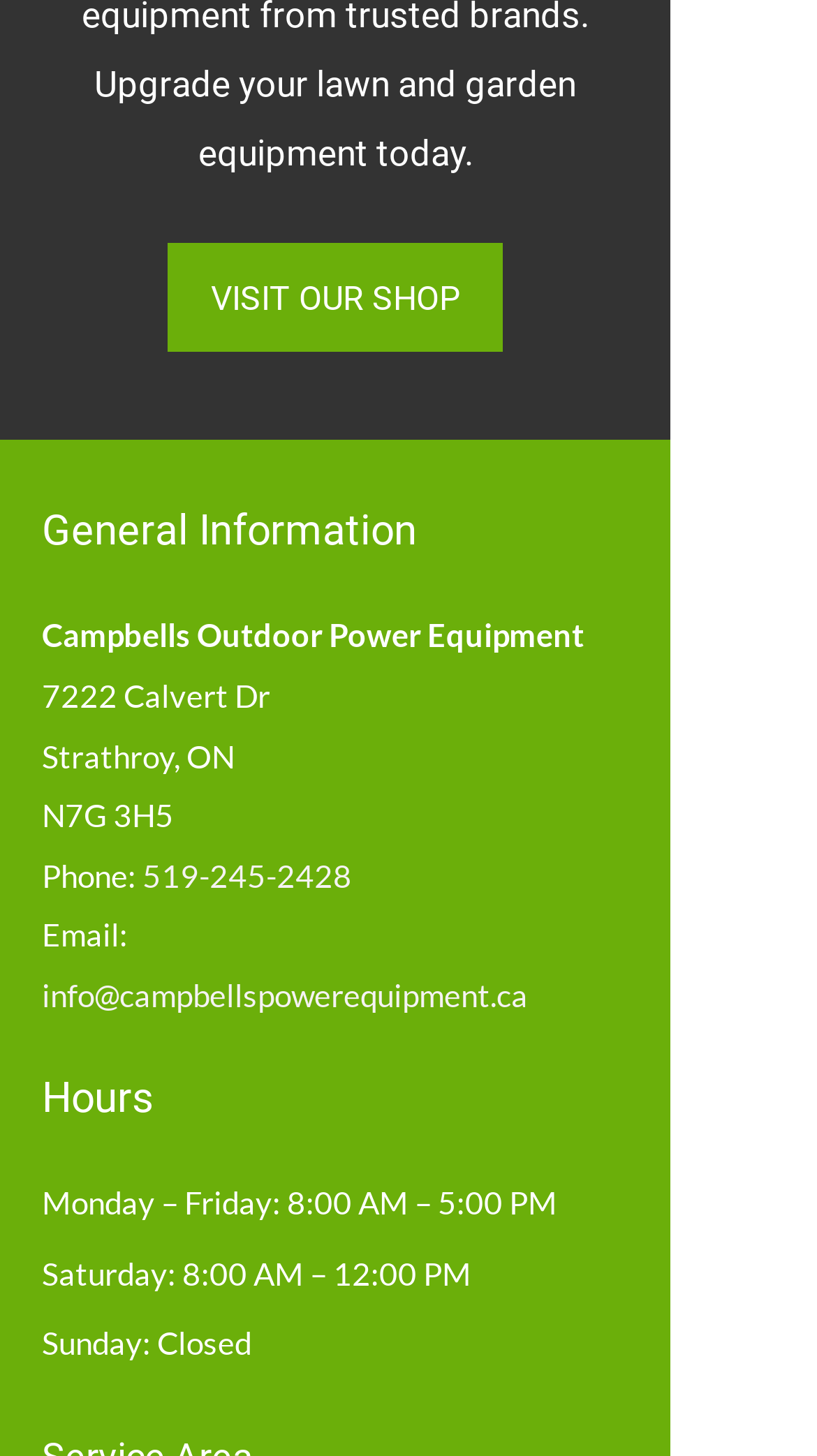What is the email address of the store?
Respond to the question with a single word or phrase according to the image.

info@campbellspowerequipment.ca